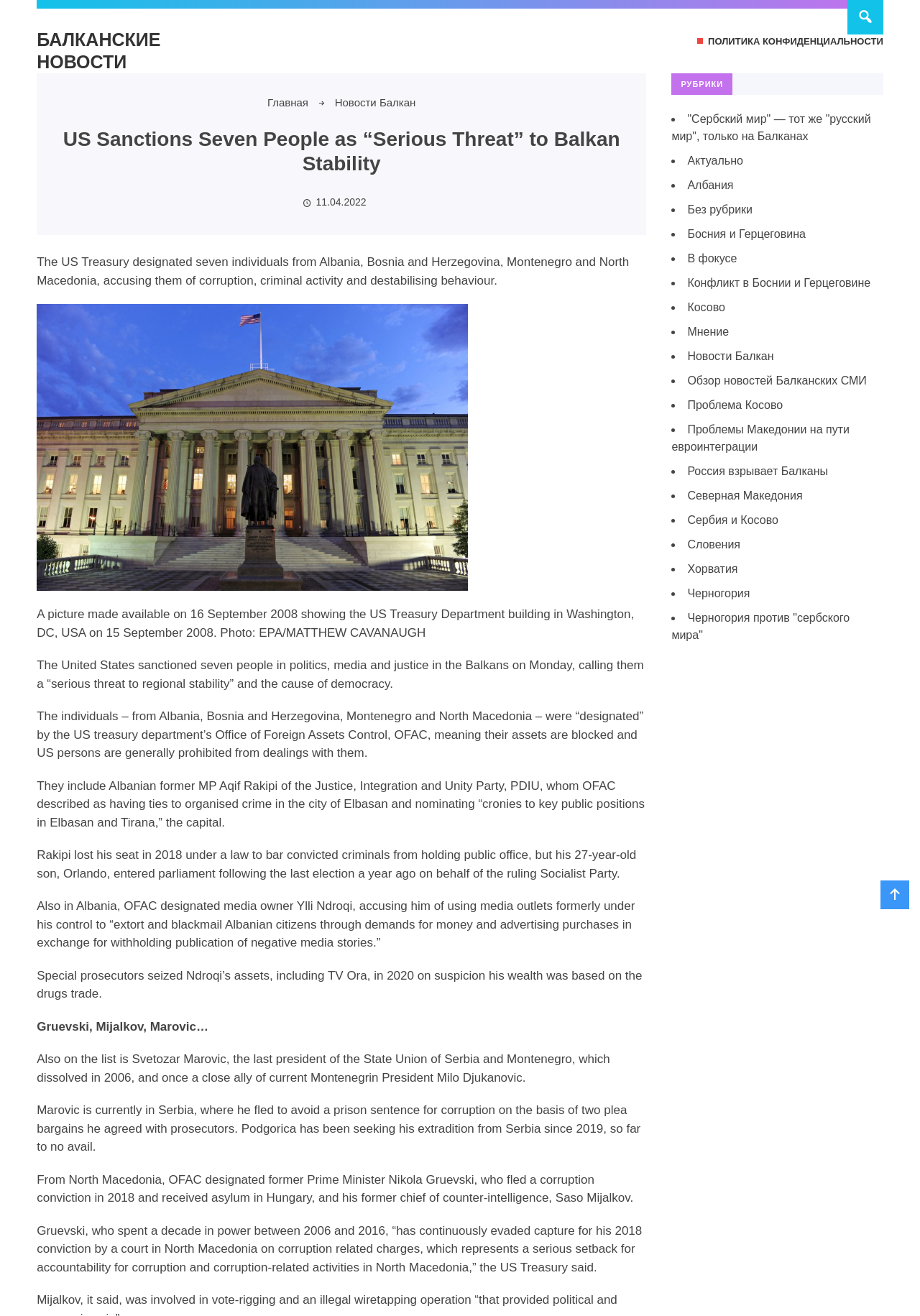What is the name of the media owner from Albania sanctioned by the US Treasury?
Provide an in-depth and detailed explanation in response to the question.

The name of the media owner from Albania sanctioned by the US Treasury can be determined by reading the paragraph that mentions 'Also in Albania, OFAC designated media owner Ylli Ndroqi, accusing him of using media outlets formerly under his control to “extort and blackmail Albanian citizens through demands for money and advertising purchases in exchange for withholding publication of negative media stories.”'